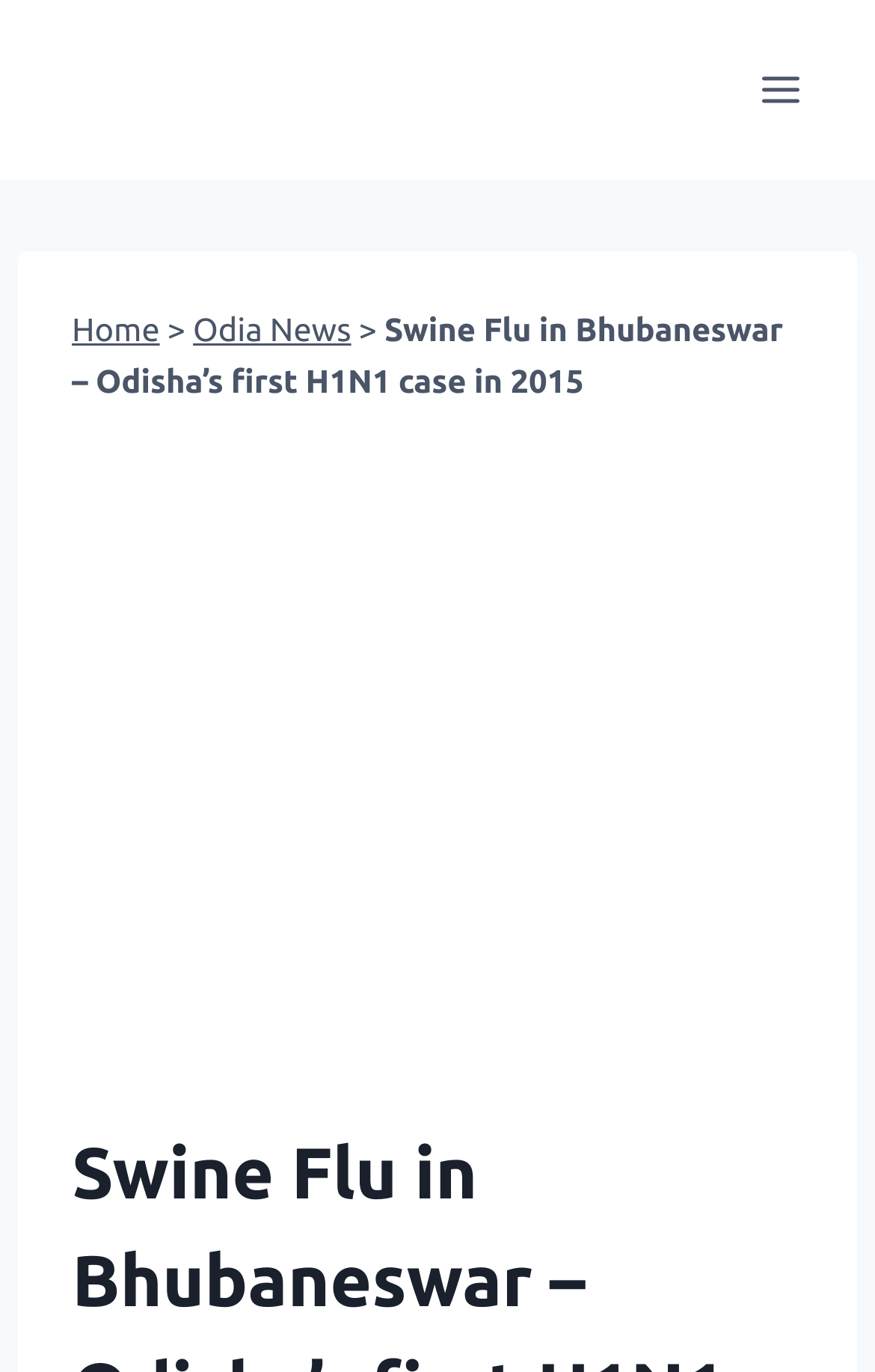What is the topic of the current news article?
Provide a comprehensive and detailed answer to the question.

The topic of the current news article can be found in the main content area of the webpage, where the title 'Swine Flu in Bhubaneswar – Odisha’s first H1N1 case in 2015' is displayed.